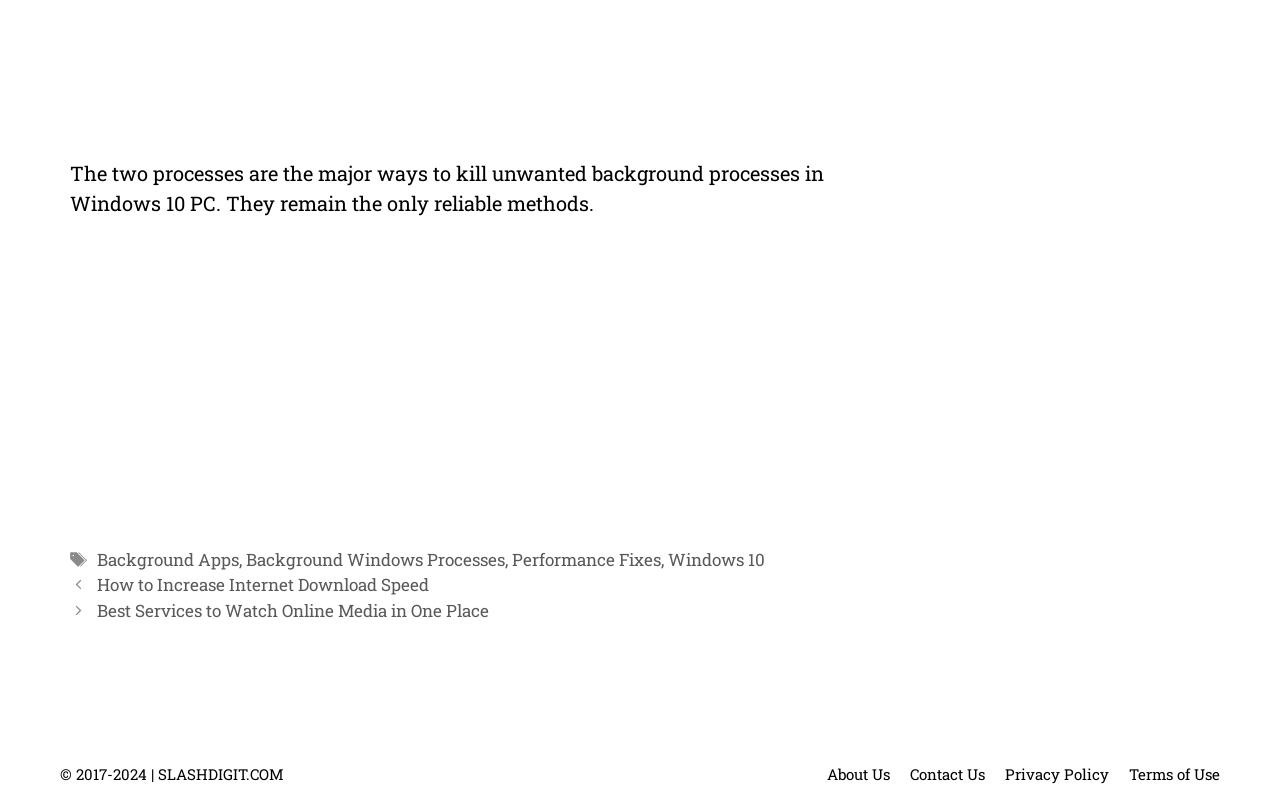Using the given element description, provide the bounding box coordinates (top-left x, top-left y, bottom-right x, bottom-right y) for the corresponding UI element in the screenshot: Terms of Use

[0.882, 0.948, 0.953, 0.973]